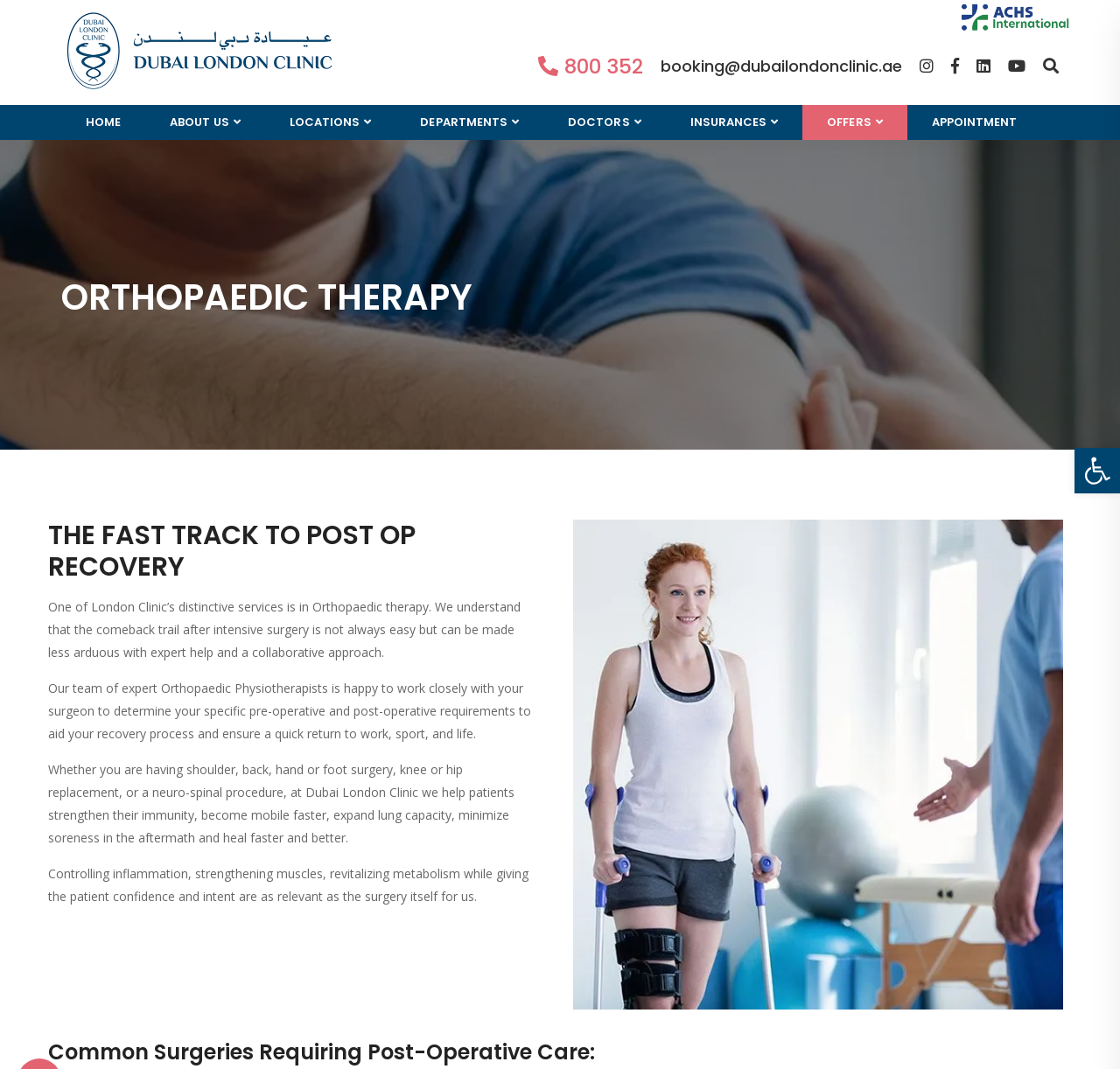Generate a comprehensive caption for the webpage you are viewing.

The webpage is about Orthopaedic Therapy offered by the Dubai London Clinic, focusing on post-operative care and recovery. At the top, there is a prominent link to book an appointment, accompanied by several social media links and a phone number. Below this, there is a large image taking up most of the width of the page.

The main content of the page is divided into sections. The first section has a heading "ORTHOPAEDIC THERAPY" and introduces the clinic's distinctive service in Orthopaedic therapy. The text explains that the clinic's team of expert Orthopaedic Physiotherapists works closely with surgeons to aid patients' recovery processes.

The next section has a heading "THE FAST TRACK TO POST OP RECOVERY" and provides more detailed information about the clinic's approach to post-operative care. The text explains that the clinic helps patients strengthen their immunity, become mobile faster, and heal faster and better after surgery.

Further down, there is a section with a heading "Common Surgeries Requiring Post-Operative Care:" but it does not contain any specific information about these surgeries.

At the top left of the page, there is a navigation menu with links to different sections of the website, including "HOME", "ABOUT US", "LOCATIONS", "DEPARTMENTS", "DOCTORS", "INSURANCES", "OFFERS", and "APPOINTMENT". In the bottom right corner, there is a button to open an accessibility toolbar.

Overall, the webpage is focused on providing information about the Dubai London Clinic's Orthopaedic therapy services and how they can help patients recover from surgery.